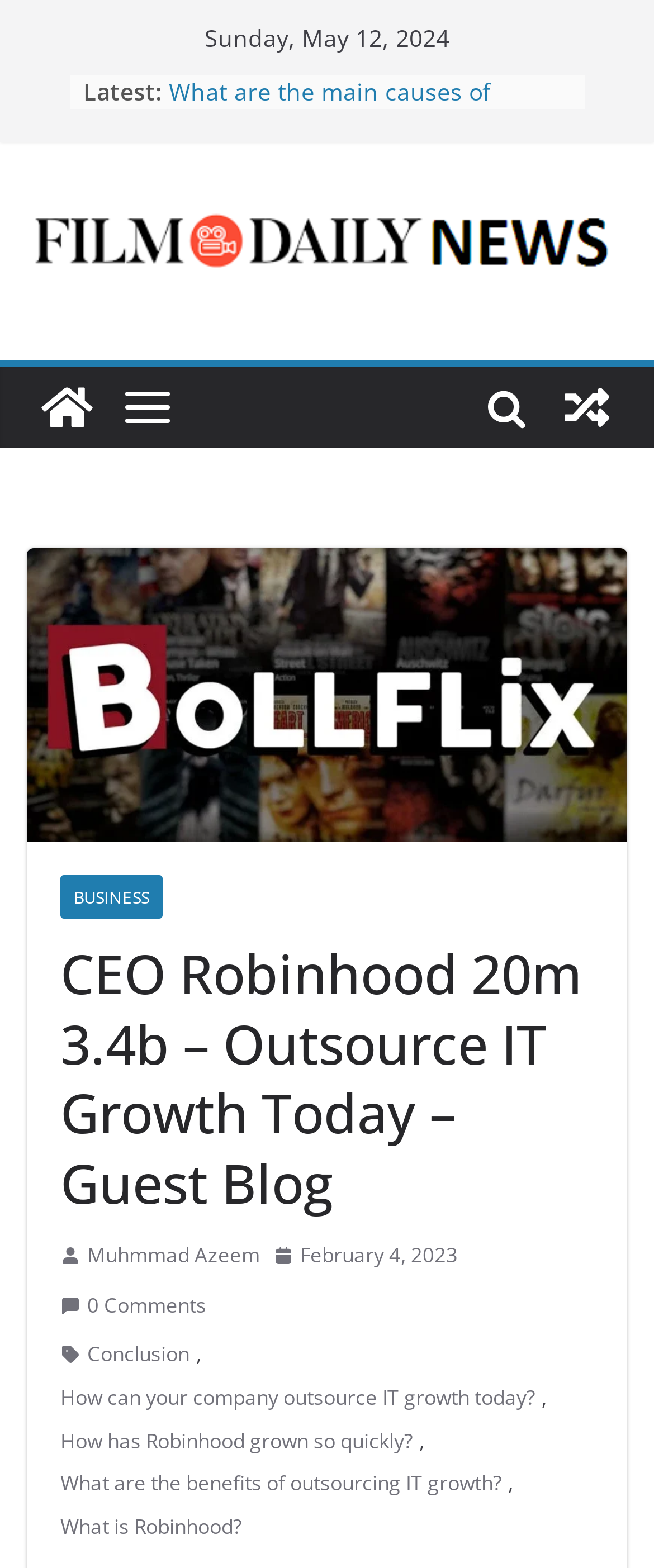Determine the main headline from the webpage and extract its text.

CEO Robinhood 20m 3.4b – Outsource IT Growth Today – Guest Blog